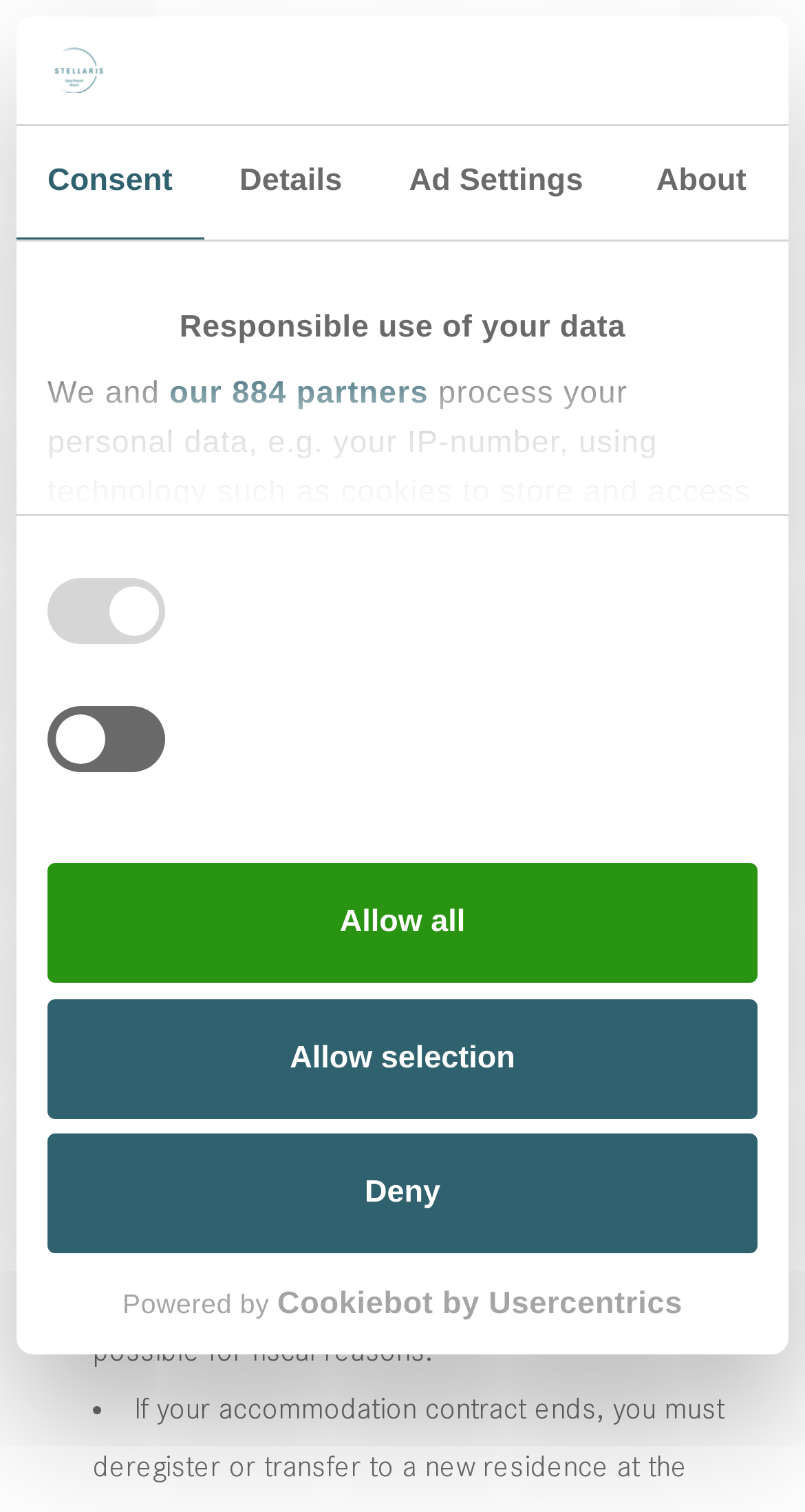Given the description: "Menu", determine the bounding box coordinates of the UI element. The coordinates should be formatted as four float numbers between 0 and 1, [left, top, right, bottom].

None